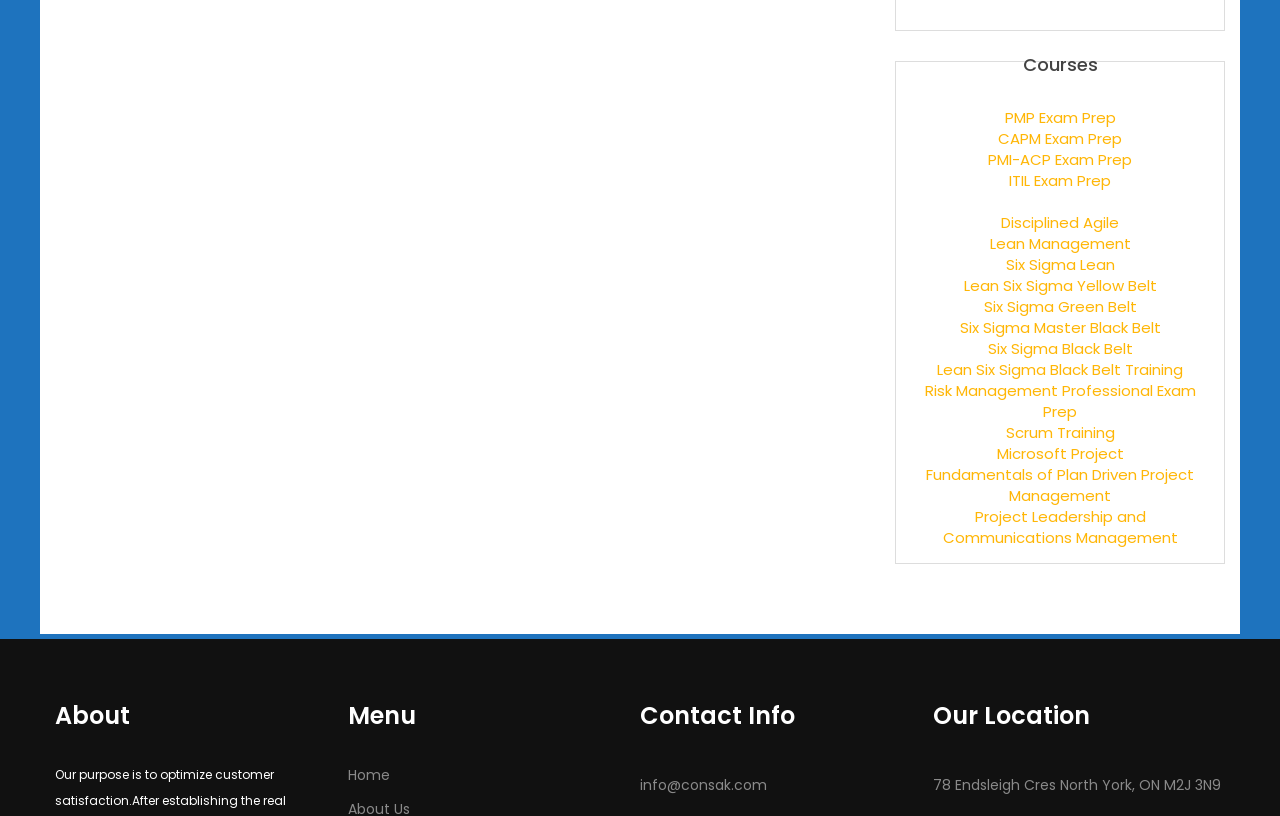What is the location of the company?
Look at the image and respond to the question as thoroughly as possible.

The location of the company is '78 Endsleigh Cres North York, ON M2J 3N9' which is a static text element located at the bottom of the webpage with a bounding box coordinate of [0.729, 0.95, 0.954, 0.975].